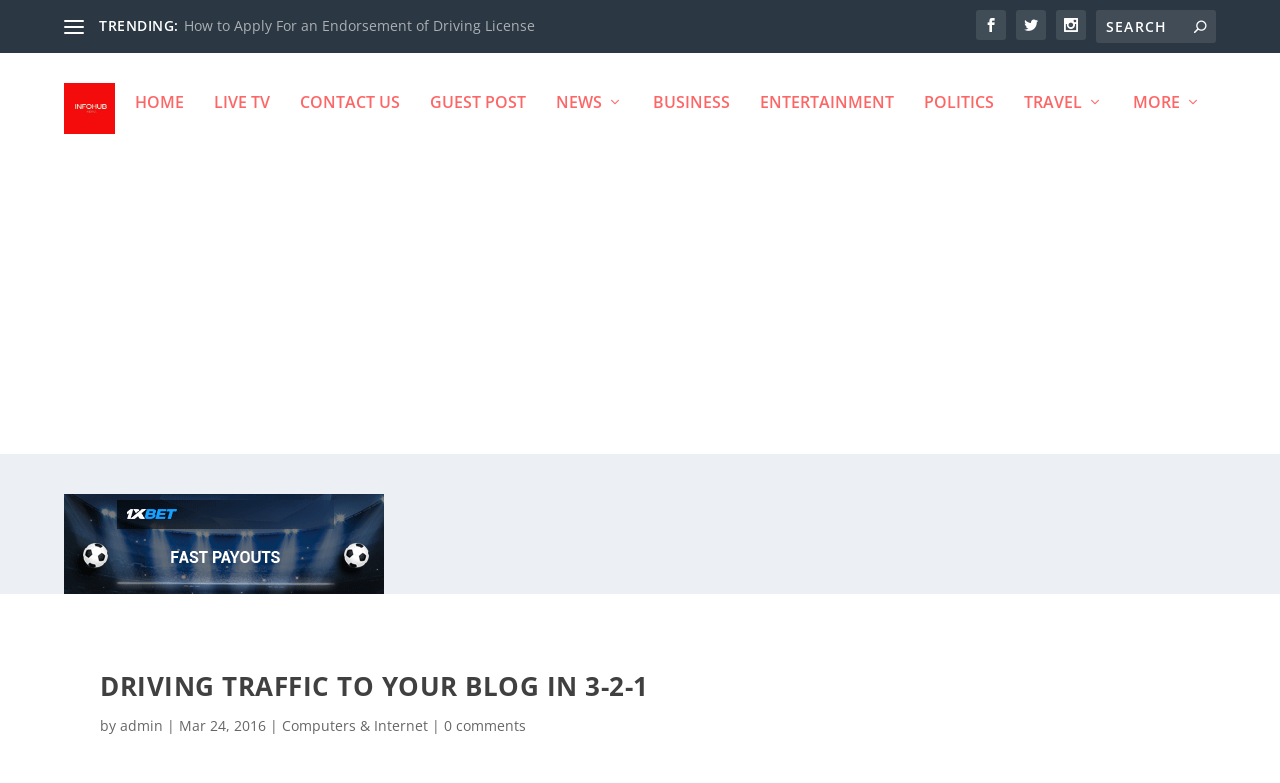Locate the bounding box coordinates of the item that should be clicked to fulfill the instruction: "Contact us".

[0.191, 0.226, 0.269, 0.315]